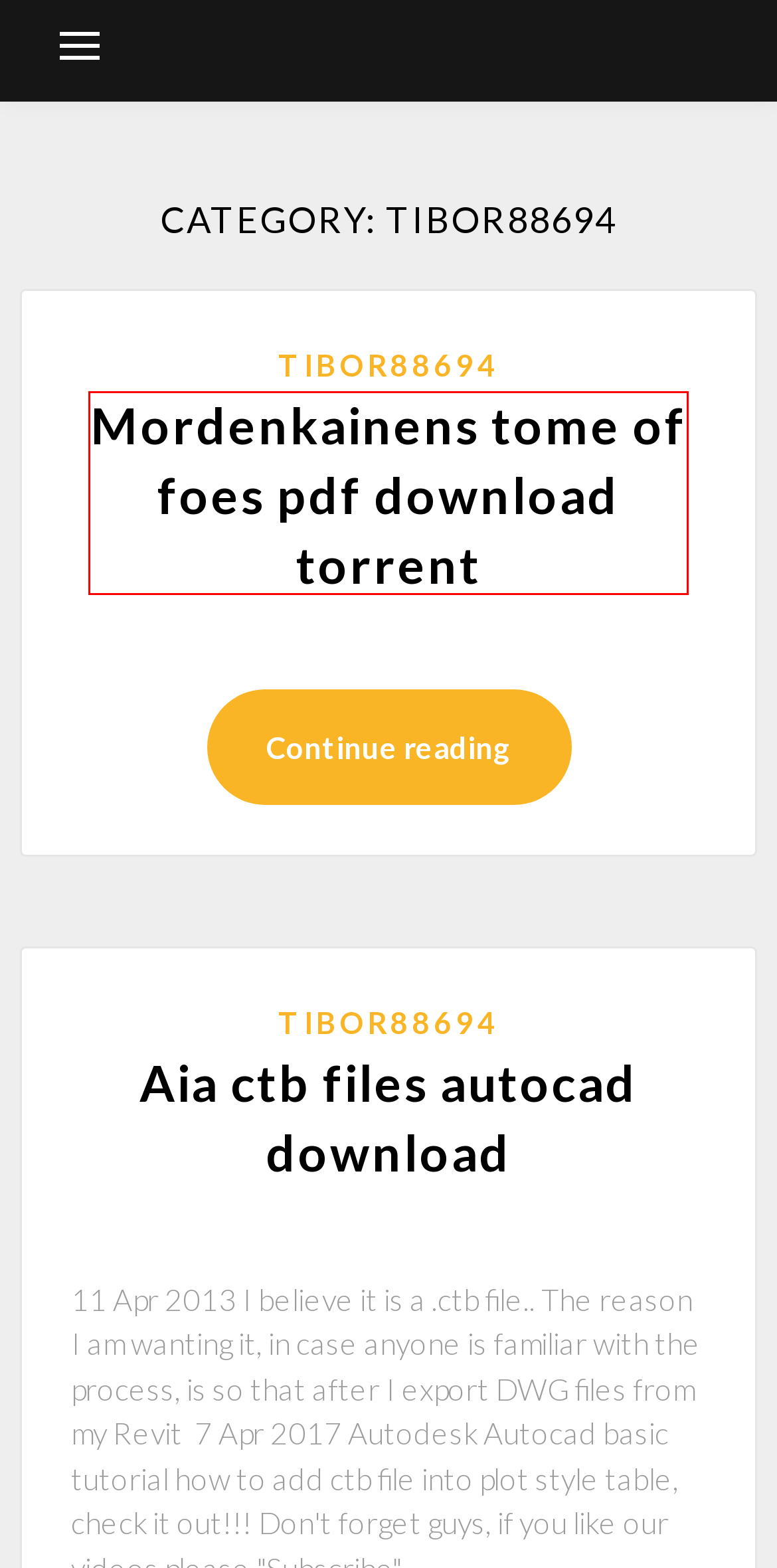With the provided screenshot showing a webpage and a red bounding box, determine which webpage description best fits the new page that appears after clicking the element inside the red box. Here are the options:
A. Teeny titans teen titans go apk download (2020)
B. Blink android download complere (2020)
C. Form i-90 pdf download (2020)
D. Mordenkainens tome of foes pdf download torrent (2020)
E. Hp 5590 scanner driver download [2020]
F. Air buddy app download windows [2020]
G. Hot to download mods for minecraft (2020)
H. Aia ctb files autocad download [2020]

D